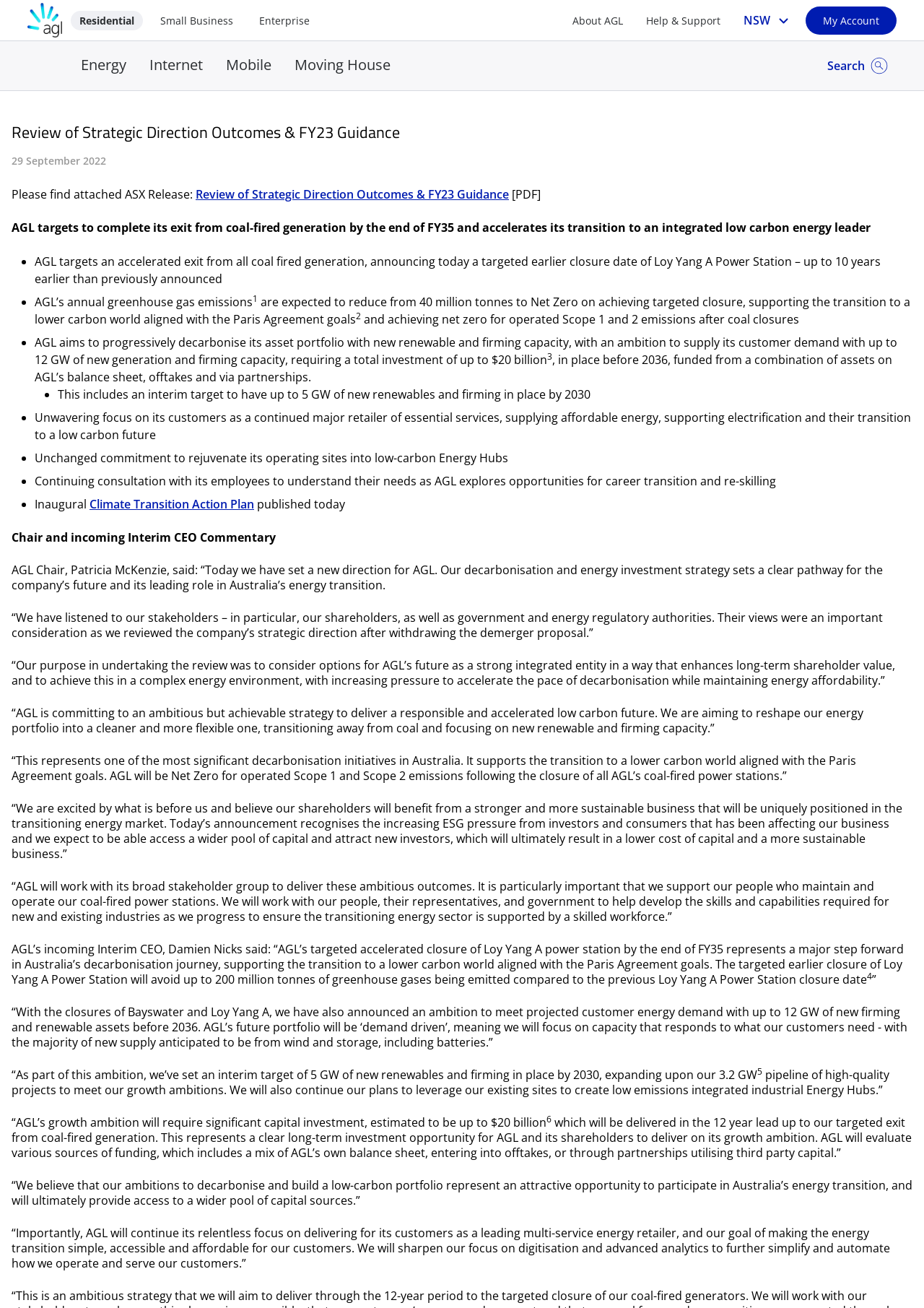Carefully observe the image and respond to the question with a detailed answer:
What is the date of the ASX Release?

The date of the ASX Release is mentioned in the webpage as 29 September 2022, which is the date when AGL targets to complete its exit from coal-fired generation by the end of FY35 and accelerates its transition to an integrated low carbon energy leader.